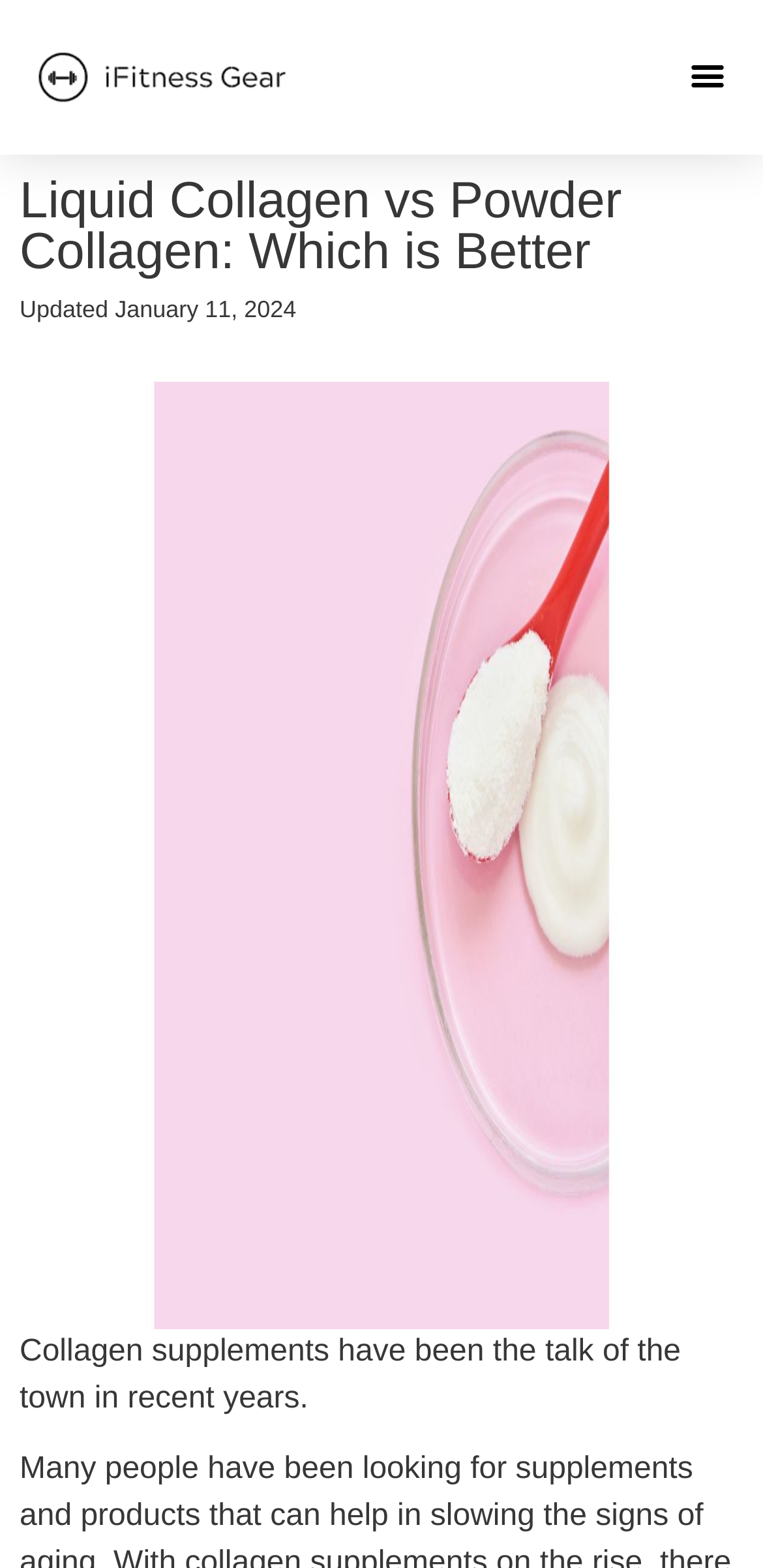What is the logo of the website?
Based on the screenshot, provide a one-word or short-phrase response.

iFitnessGear logo